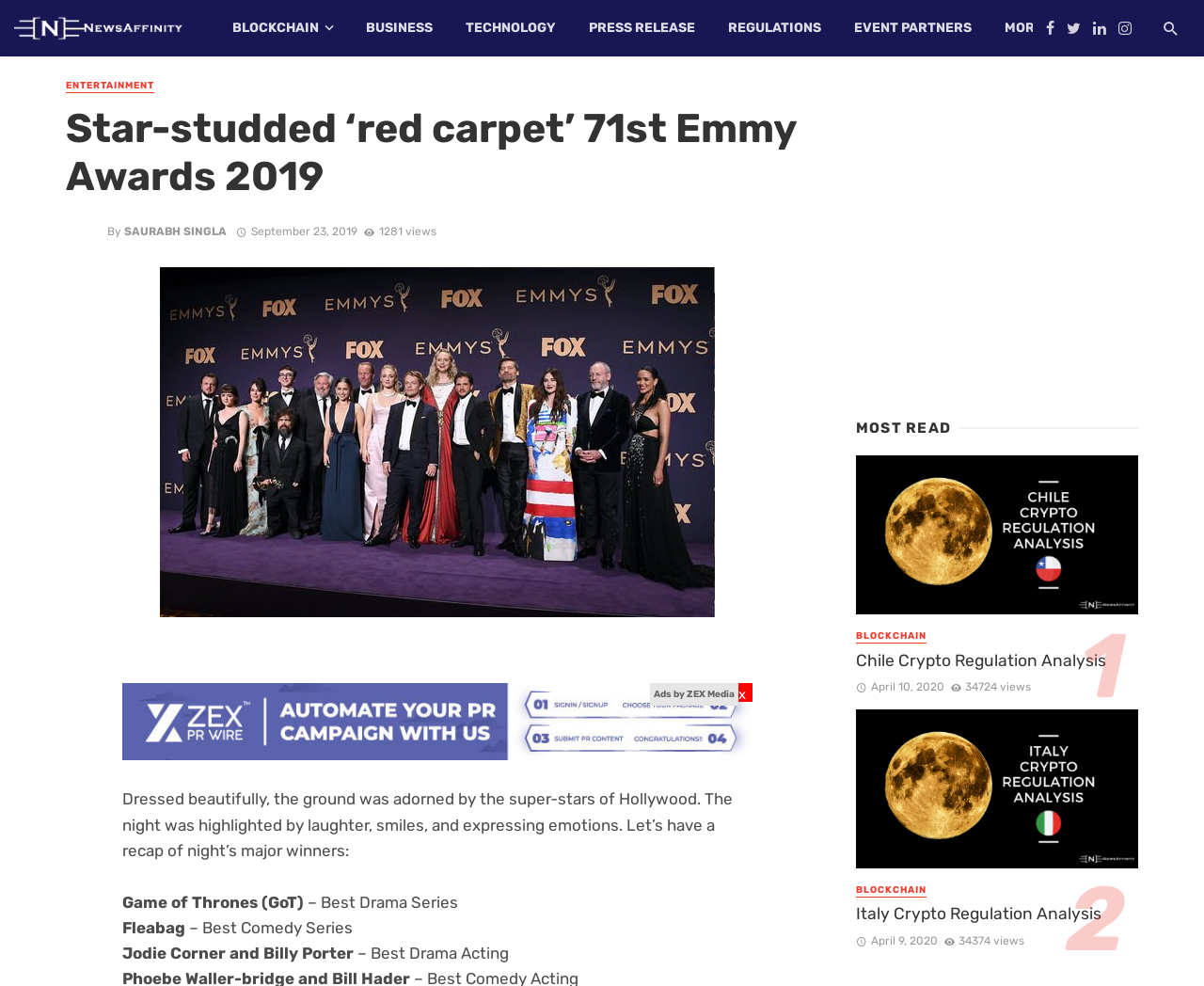What is the event being discussed?
Based on the image, answer the question with as much detail as possible.

Based on the webpage content, specifically the heading 'Star-studded ‘red carpet’ 71st Emmy Awards 2019' and the text 'The night was highlighted by laughter, smiles, and expressing emotions. Let’s have a recap of night’s major winners.', it is clear that the event being discussed is the Emmy Awards 2019.